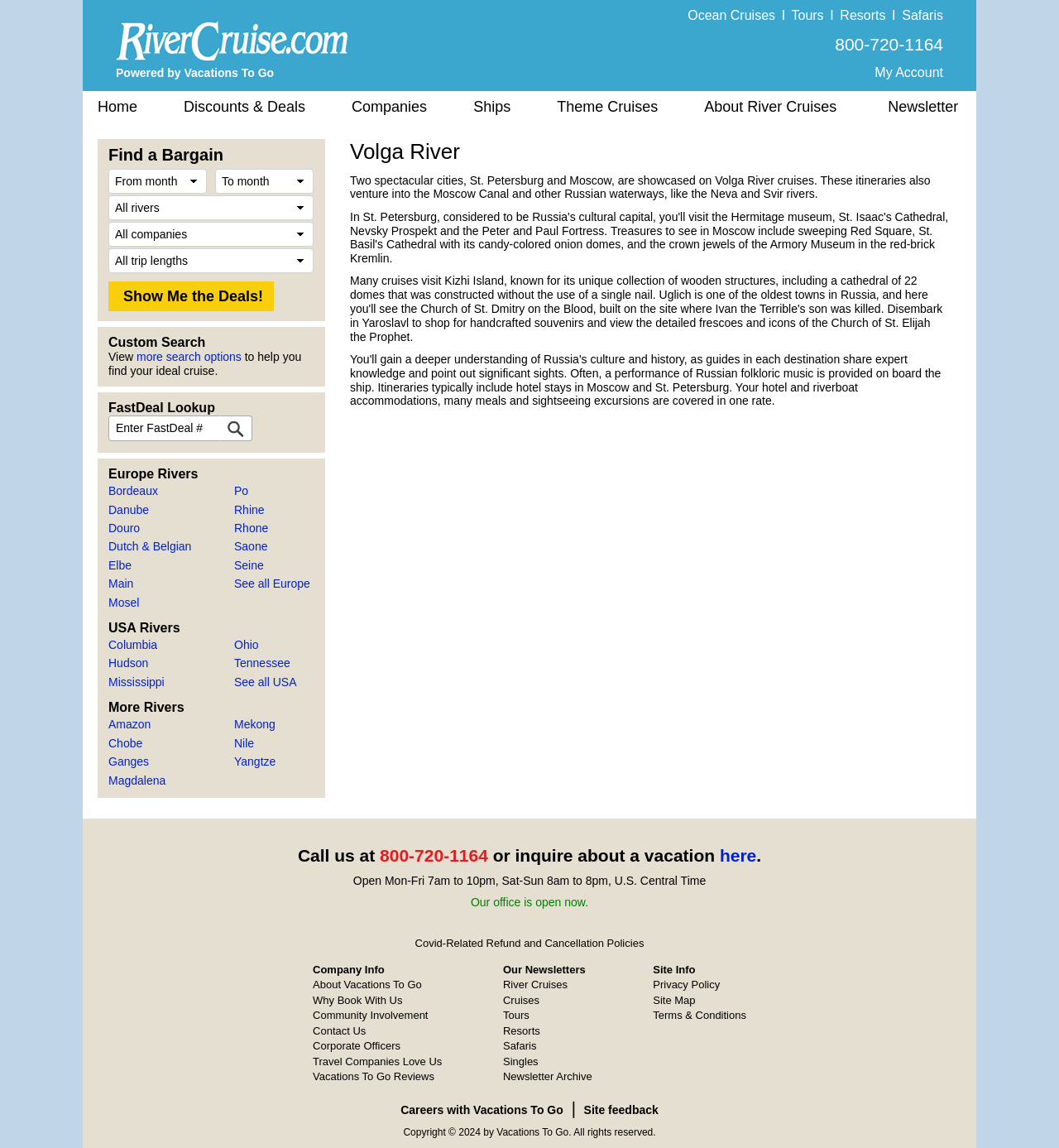Please specify the coordinates of the bounding box for the element that should be clicked to carry out this instruction: "Search for a river cruise deal". The coordinates must be four float numbers between 0 and 1, formatted as [left, top, right, bottom].

[0.102, 0.362, 0.208, 0.384]